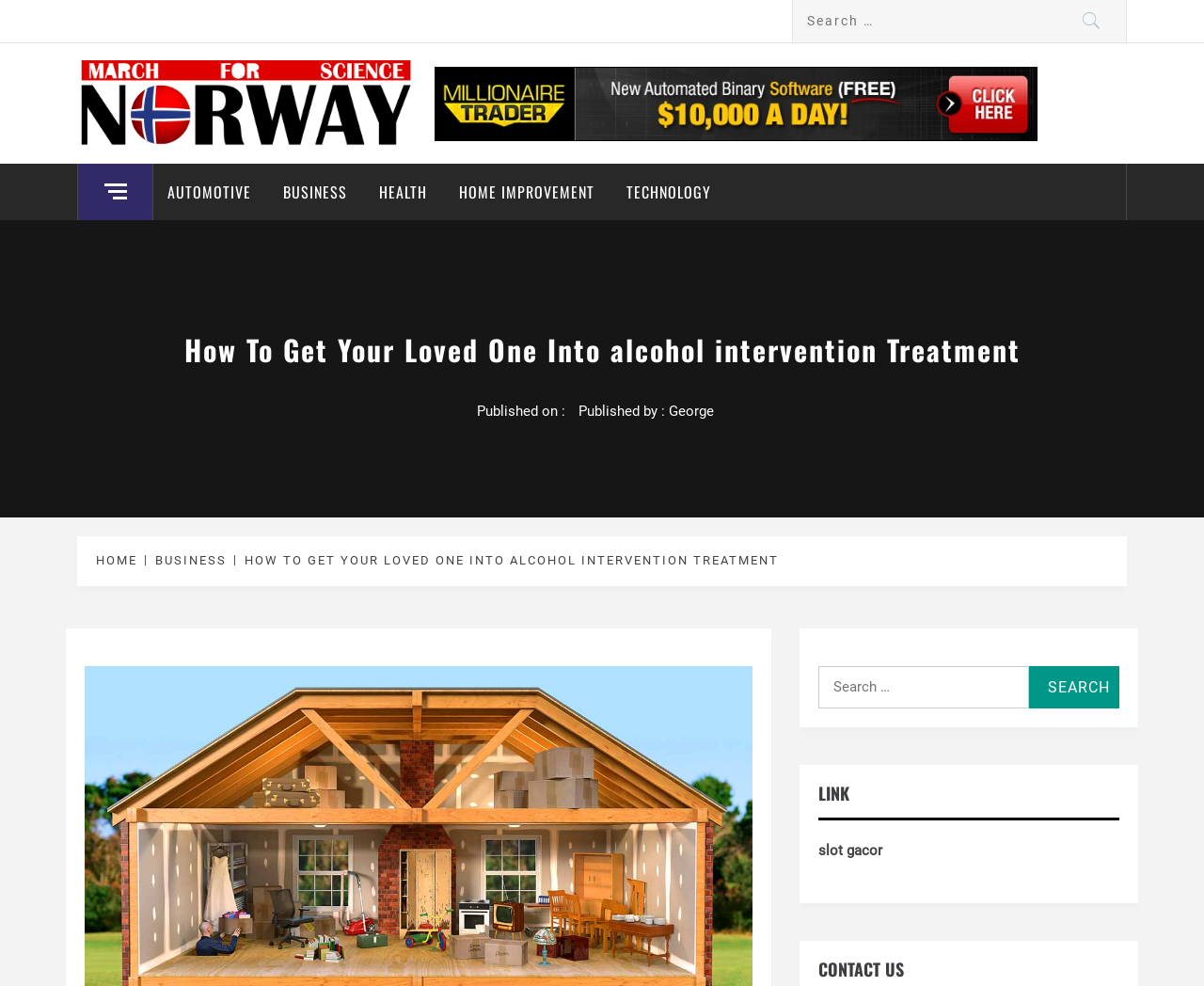Point out the bounding box coordinates of the section to click in order to follow this instruction: "Visit March for Science Norway homepage".

[0.064, 0.056, 0.404, 0.121]